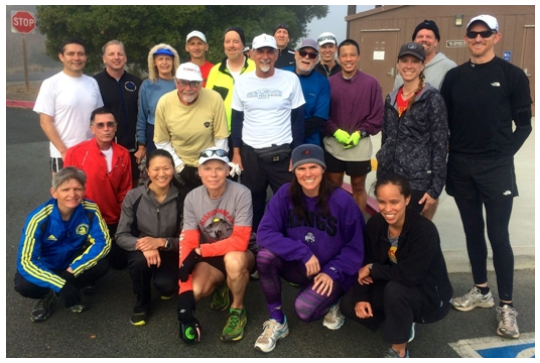Answer the question below with a single word or a brief phrase: 
What time of day is suggested by the image?

Early morning